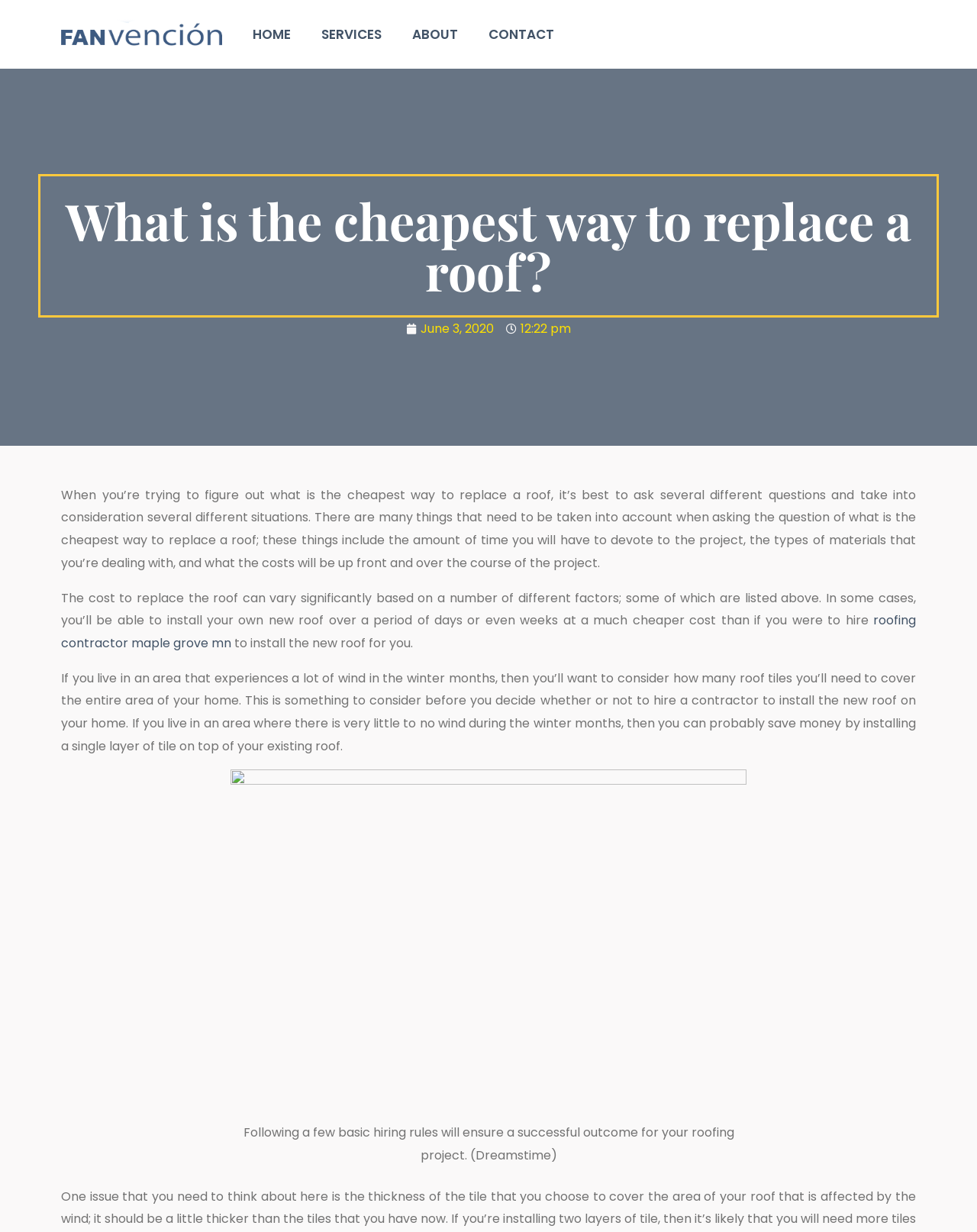Can you install a new roof on your own?
Please respond to the question thoroughly and include all relevant details.

According to the text, it is possible to install a new roof on your own, as mentioned in the sentence 'In some cases, you’ll be able to install your own new roof over a period of days or even weeks at a much cheaper cost than if you were to hire a roofing contractor...' This suggests that it is possible to install a new roof without hiring a contractor.